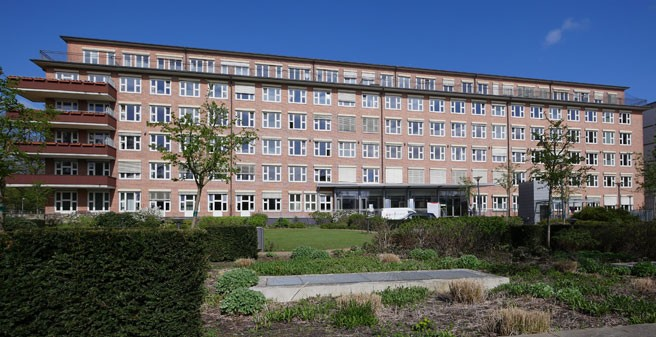What is the condition of the gardens surrounding the institute?
Based on the image, answer the question with a single word or brief phrase.

Well-maintained